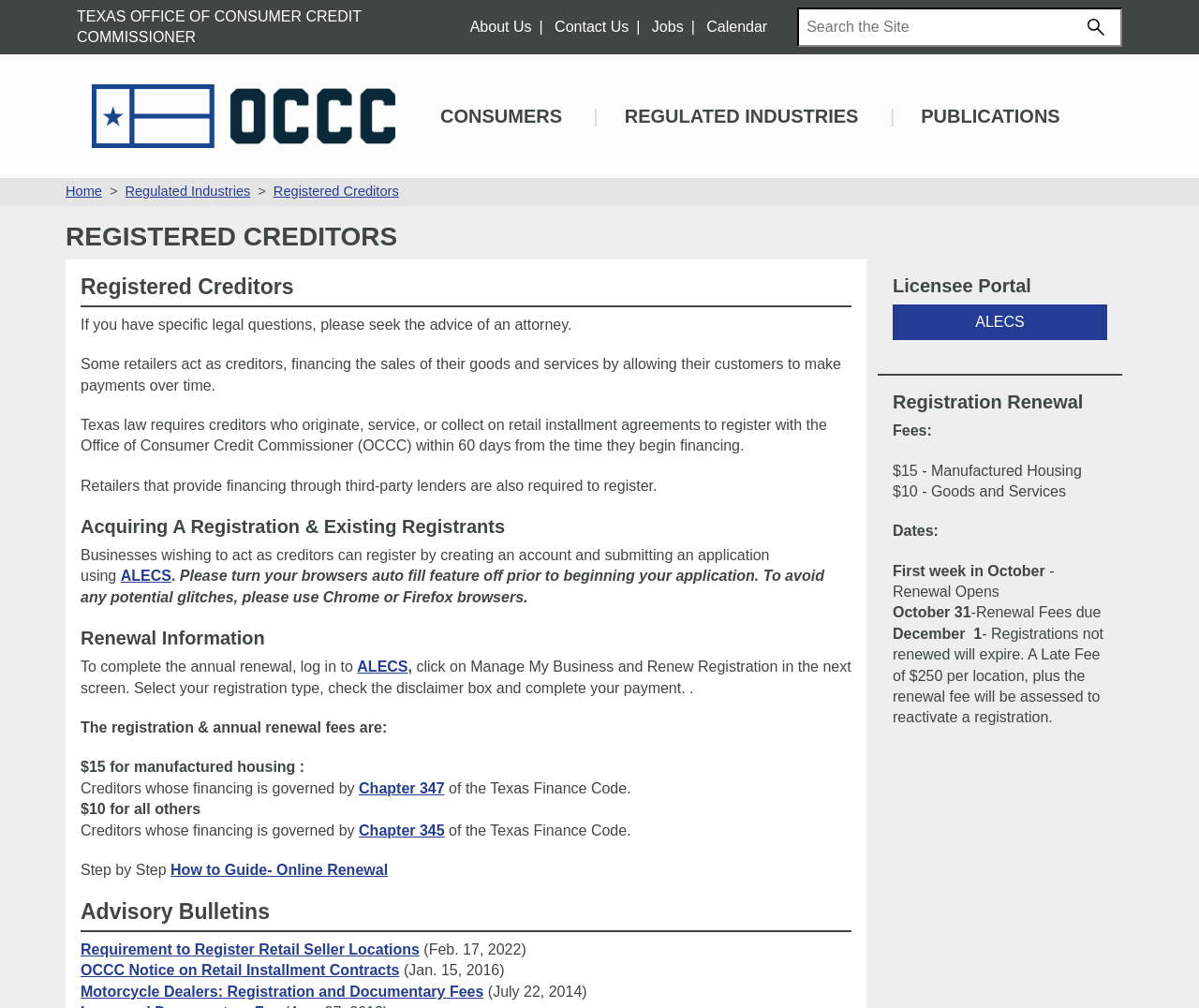Identify the bounding box coordinates of the region that needs to be clicked to carry out this instruction: "Go to About Us". Provide these coordinates as four float numbers ranging from 0 to 1, i.e., [left, top, right, bottom].

[0.386, 0.005, 0.45, 0.049]